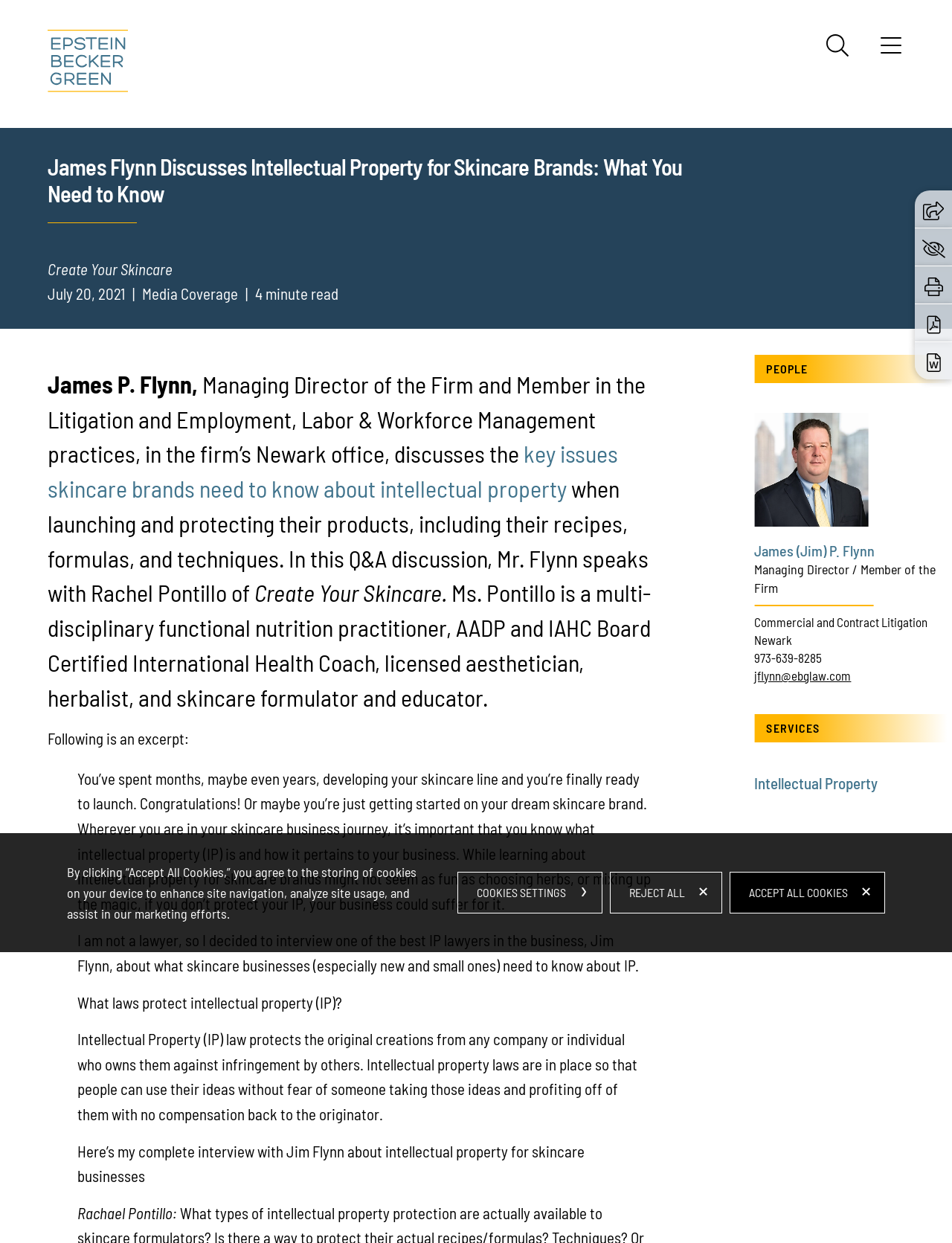What is the purpose of intellectual property laws according to the webpage?
Use the information from the image to give a detailed answer to the question.

The webpage mentions 'Intellectual Property (IP) law protects the original creations from any company or individual who owns them against infringement by others', which suggests that the purpose of intellectual property laws is to protect original creations from infringement.